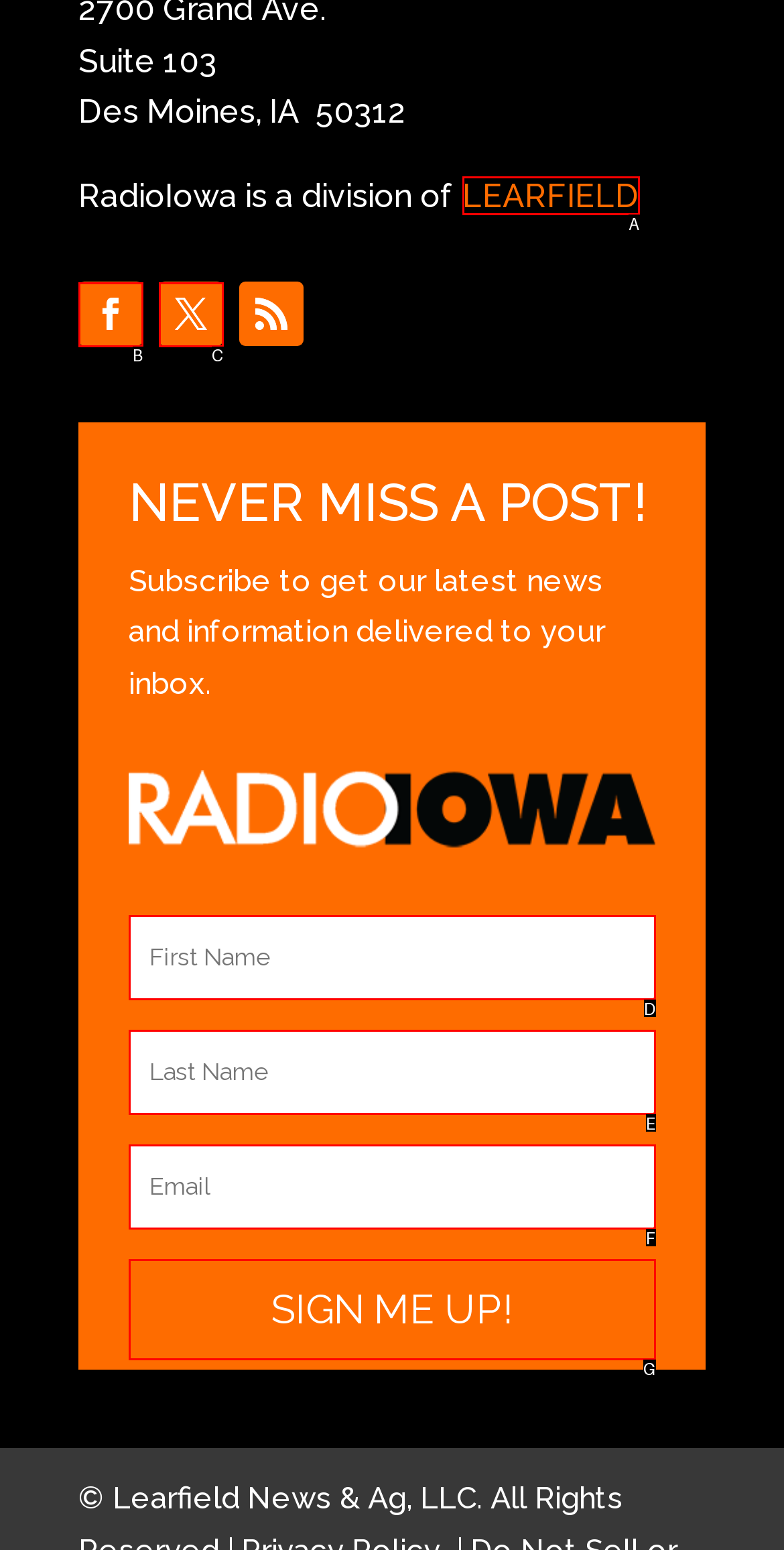Determine which option fits the following description: name="et_pb_signup_email" placeholder="Email"
Answer with the corresponding option's letter directly.

F